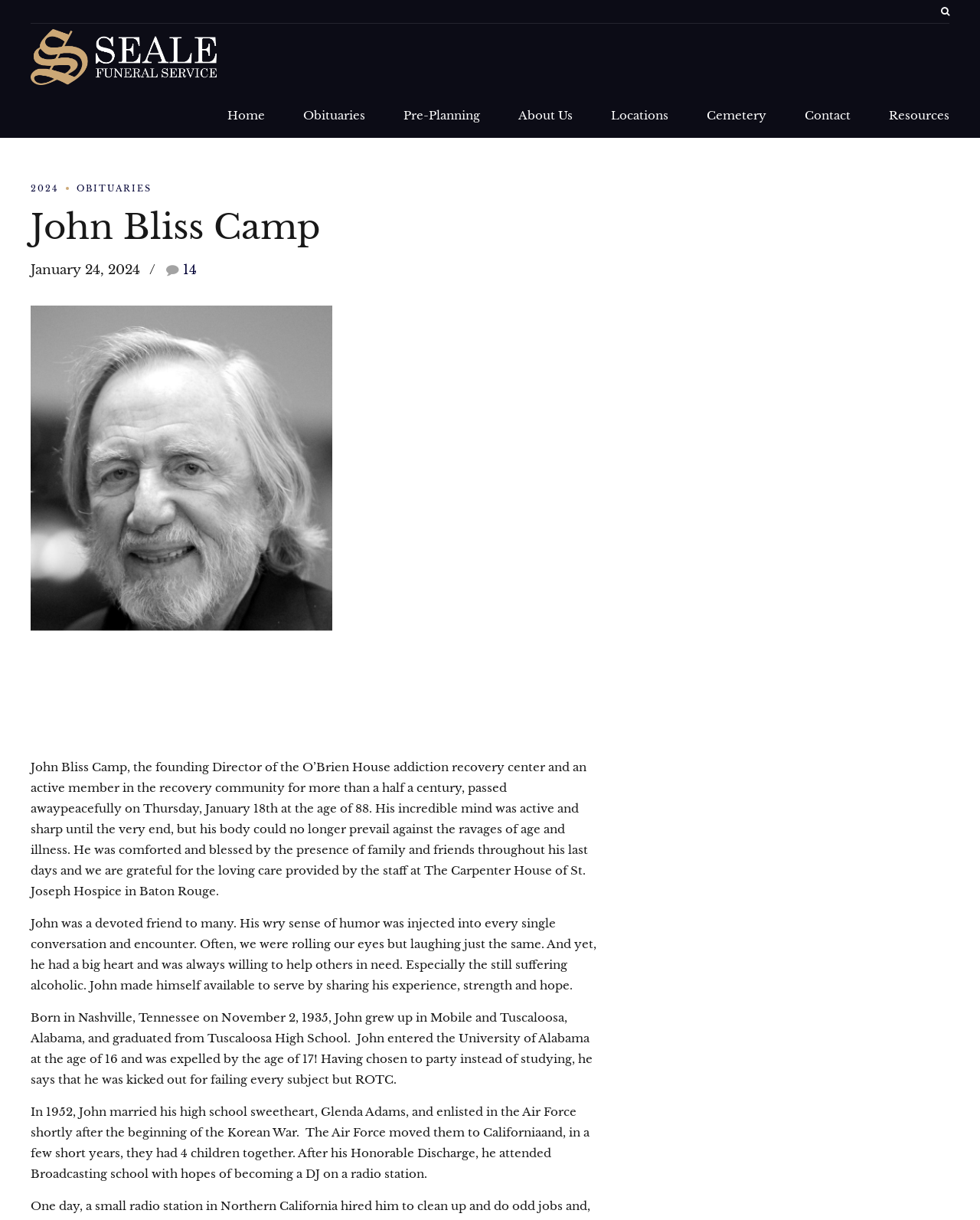Determine the bounding box for the UI element described here: "SECRETS OF HOMEGROWN CANNABIS REVEALED".

None